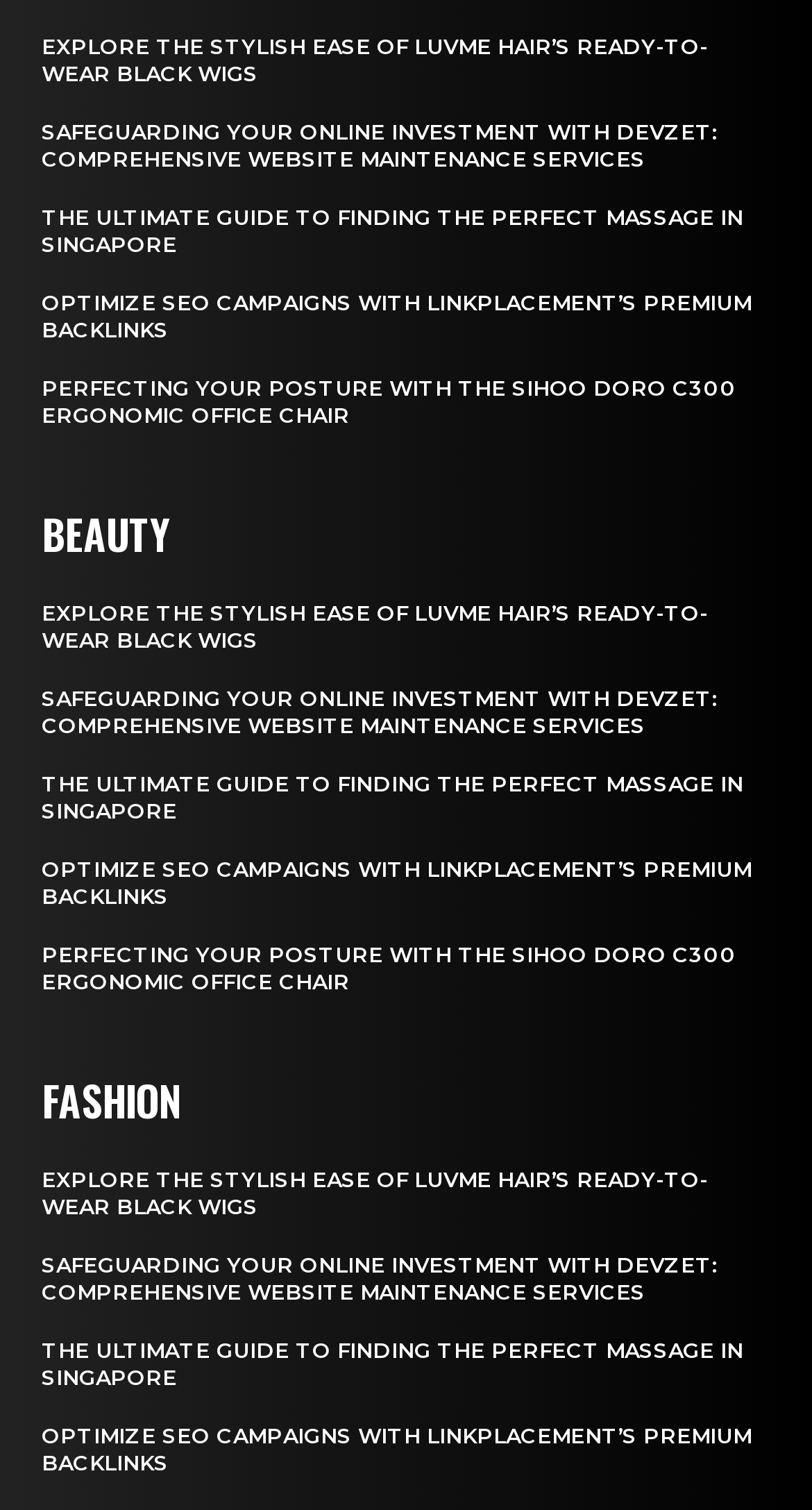Pinpoint the bounding box coordinates of the clickable element to carry out the following instruction: "Find the perfect massage in Singapore."

[0.051, 0.135, 0.915, 0.171]